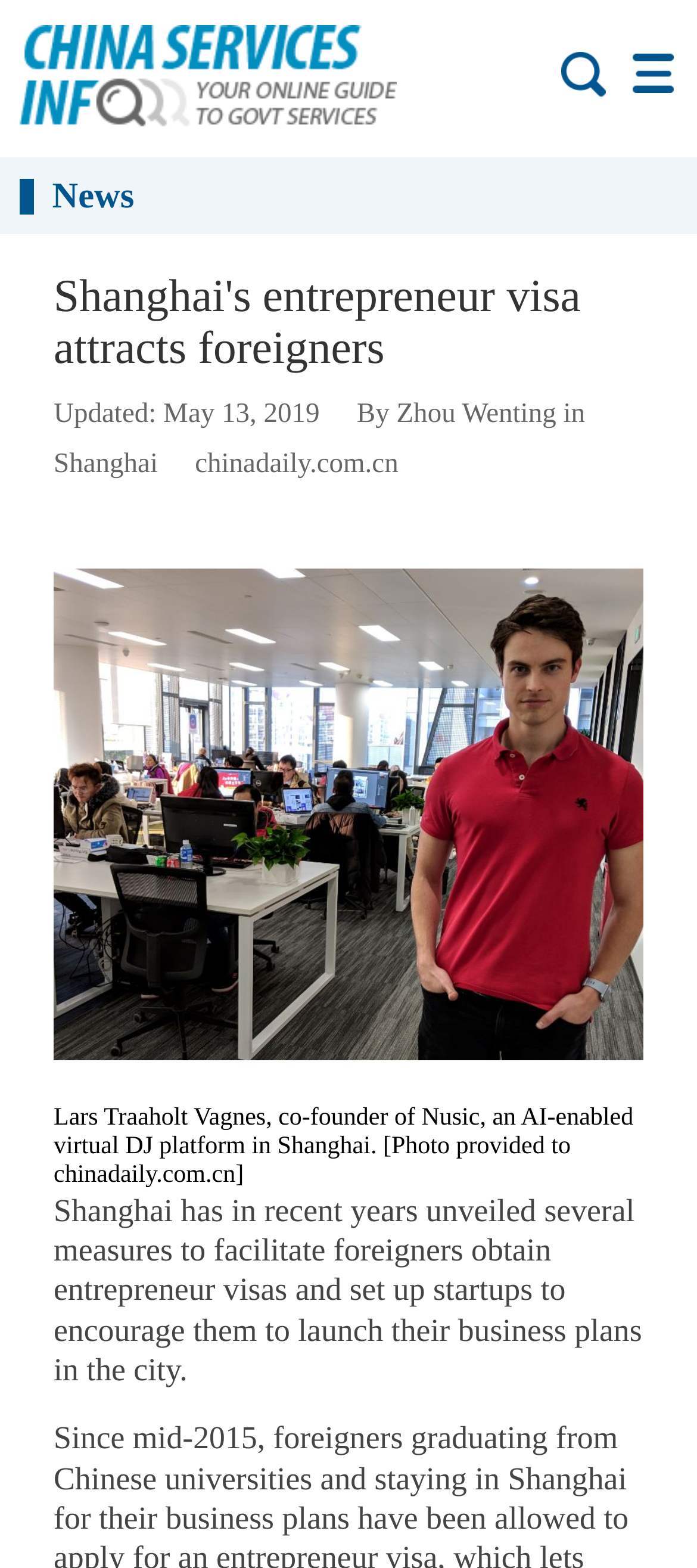Provide a single word or phrase to answer the given question: 
What is the city where the entrepreneur visa is being discussed?

Shanghai